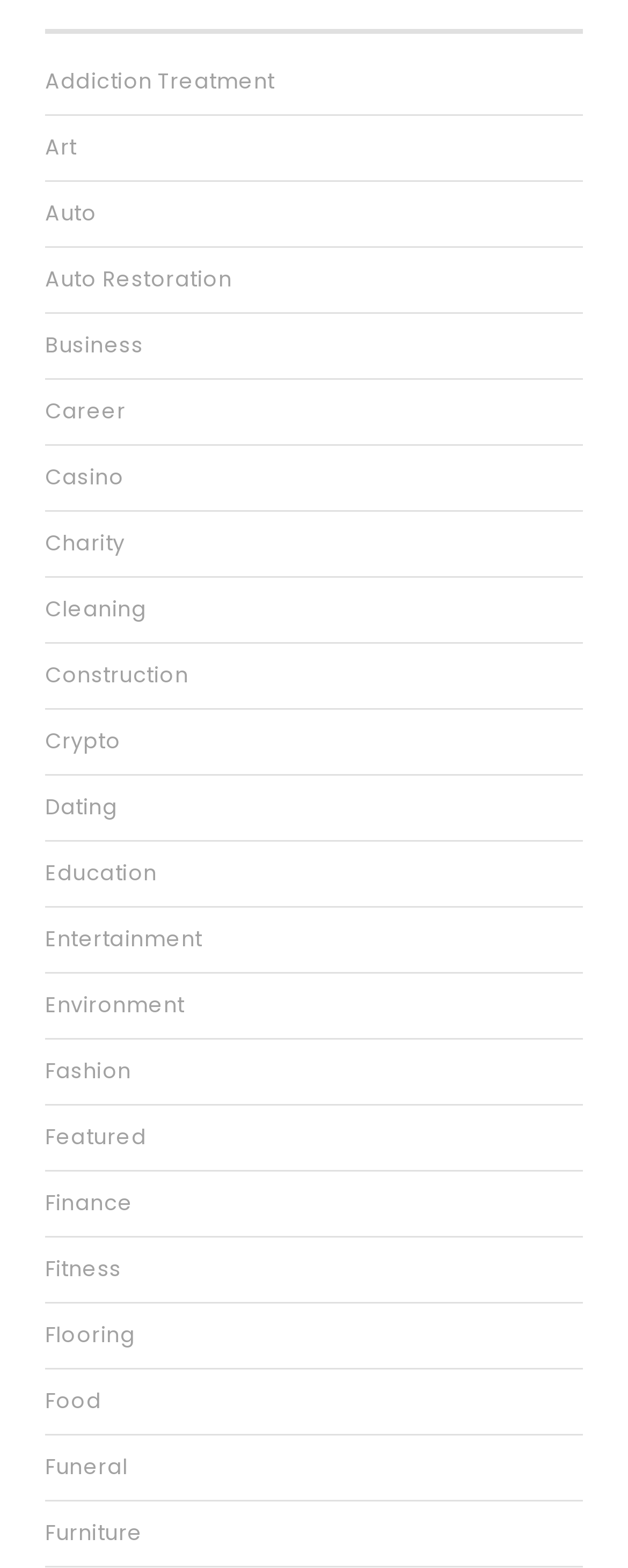Please provide the bounding box coordinate of the region that matches the element description: Auto restoration. Coordinates should be in the format (top-left x, top-left y, bottom-right x, bottom-right y) and all values should be between 0 and 1.

[0.072, 0.158, 0.928, 0.2]